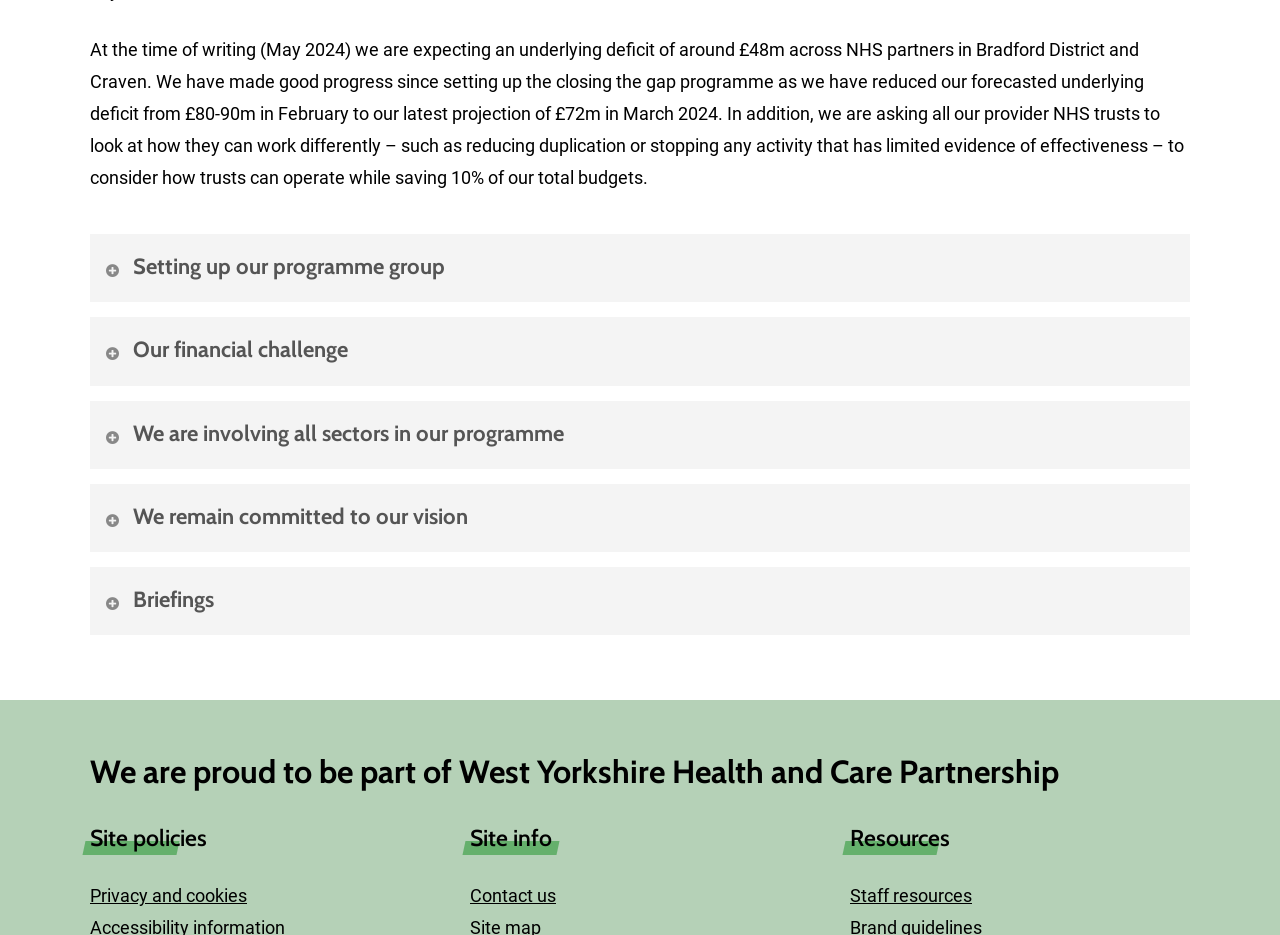Locate the bounding box coordinates for the element described below: "Briefings". The coordinates must be four float values between 0 and 1, formatted as [left, top, right, bottom].

[0.07, 0.606, 0.93, 0.679]